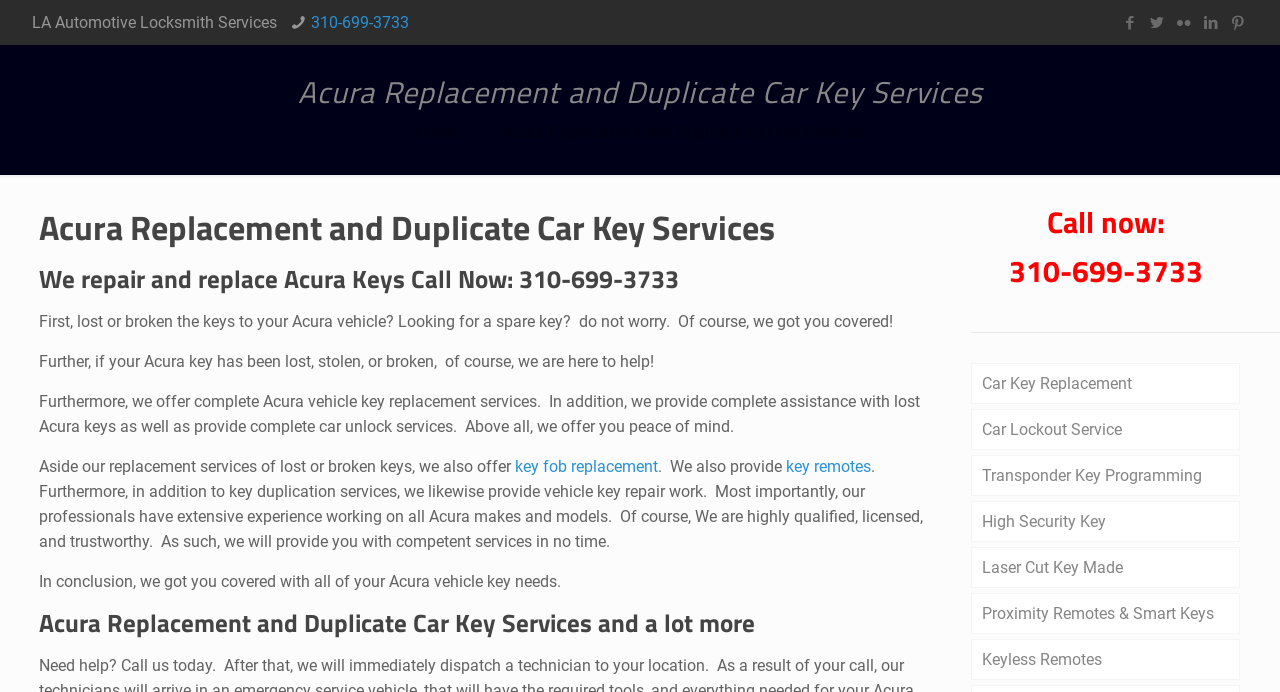Identify the bounding box coordinates for the element that needs to be clicked to fulfill this instruction: "Go to the home page". Provide the coordinates in the format of four float numbers between 0 and 1: [left, top, right, bottom].

[0.325, 0.178, 0.358, 0.205]